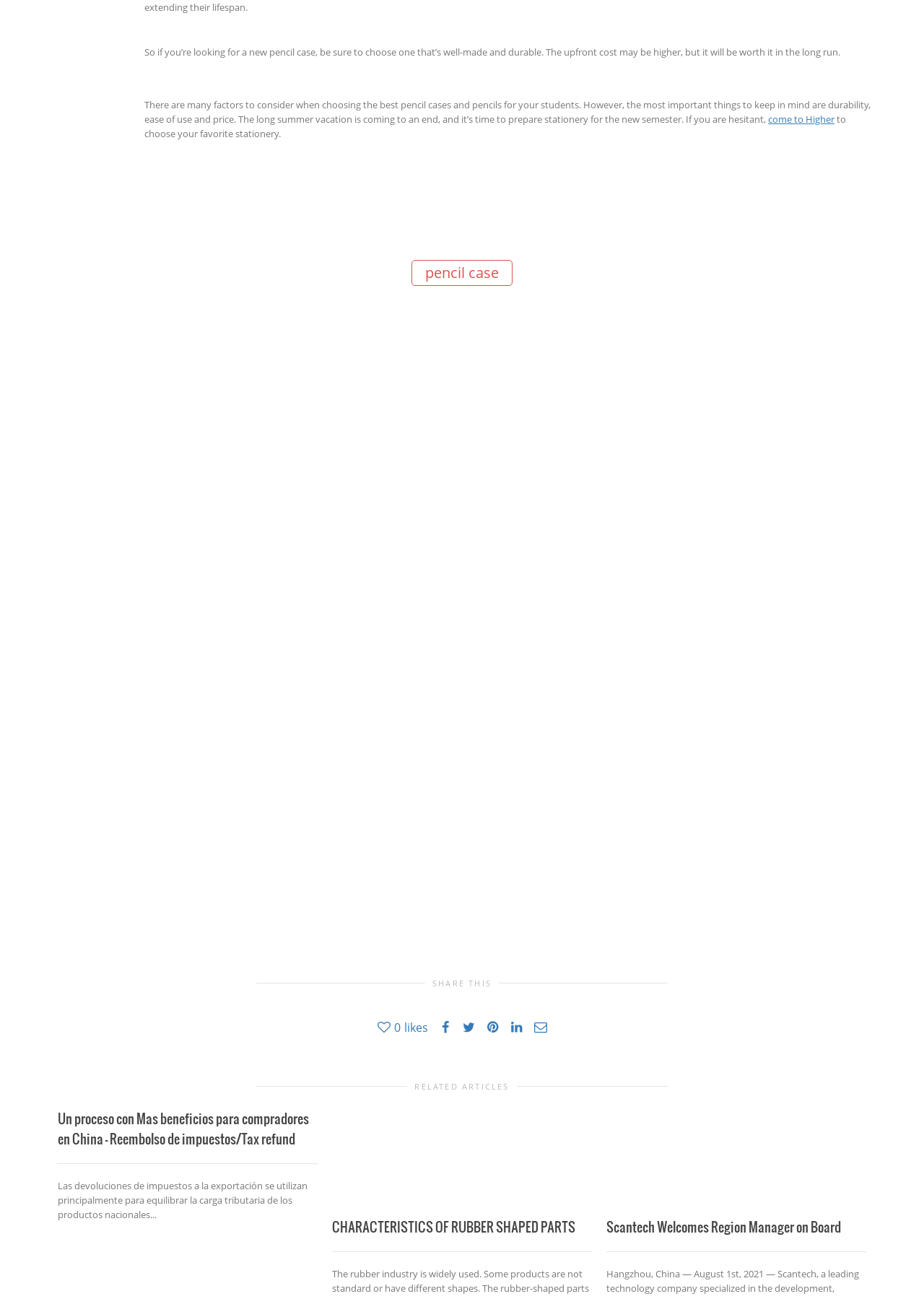How many related articles are shown?
We need a detailed and meticulous answer to the question.

The related articles section is located at the bottom of the webpage, and it contains three article links with headings and images. These articles are 'Un proceso con Mas beneficios para compradores en China – Reembolso de impuestos/Tax refund', 'CHARACTERISTICS OF RUBBER SHAPED PARTS', and 'Scantech Welcomes Region Manager on Board'.